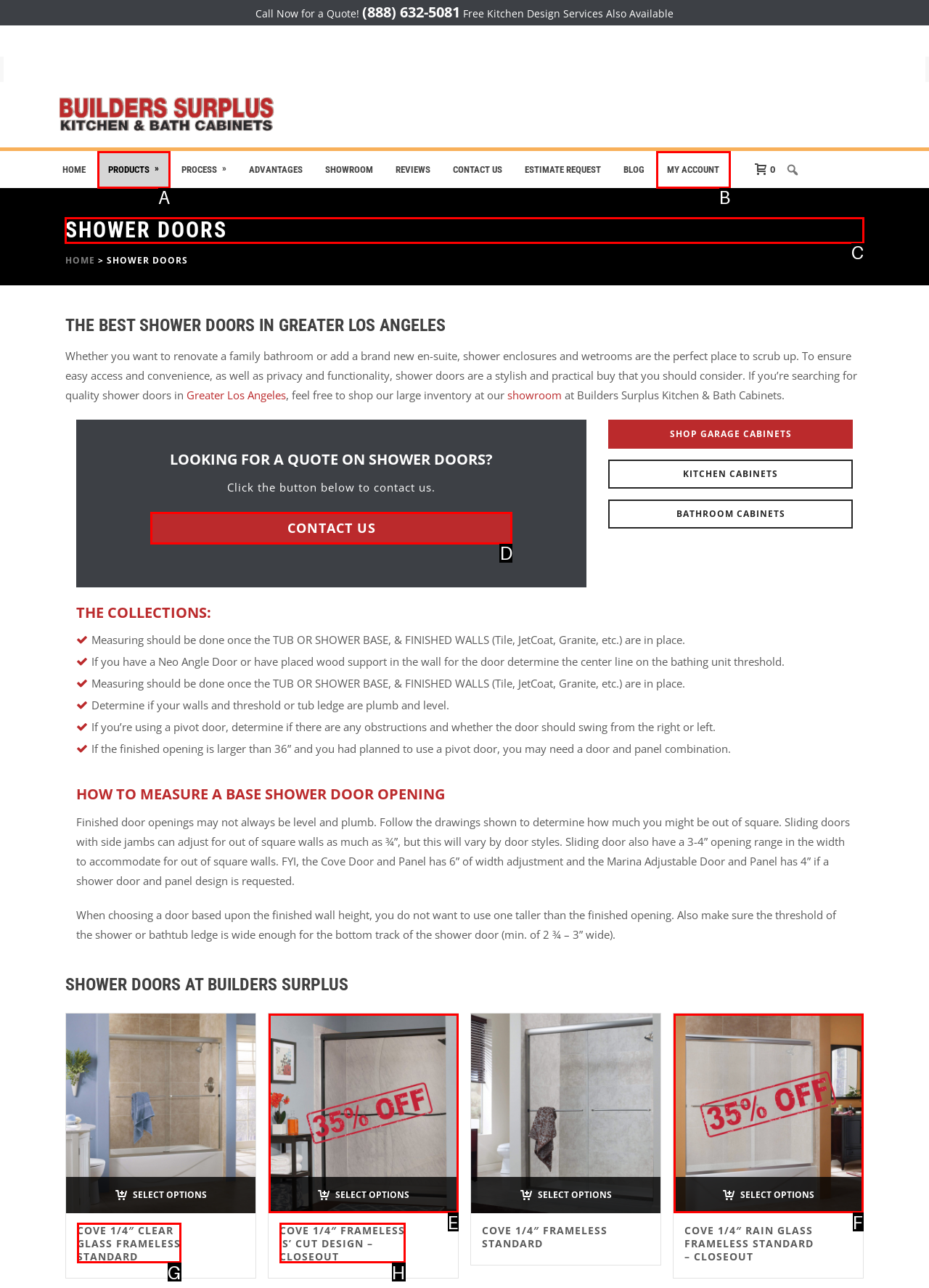Based on the task: View 'SHOWER DOORS' products, which UI element should be clicked? Answer with the letter that corresponds to the correct option from the choices given.

C